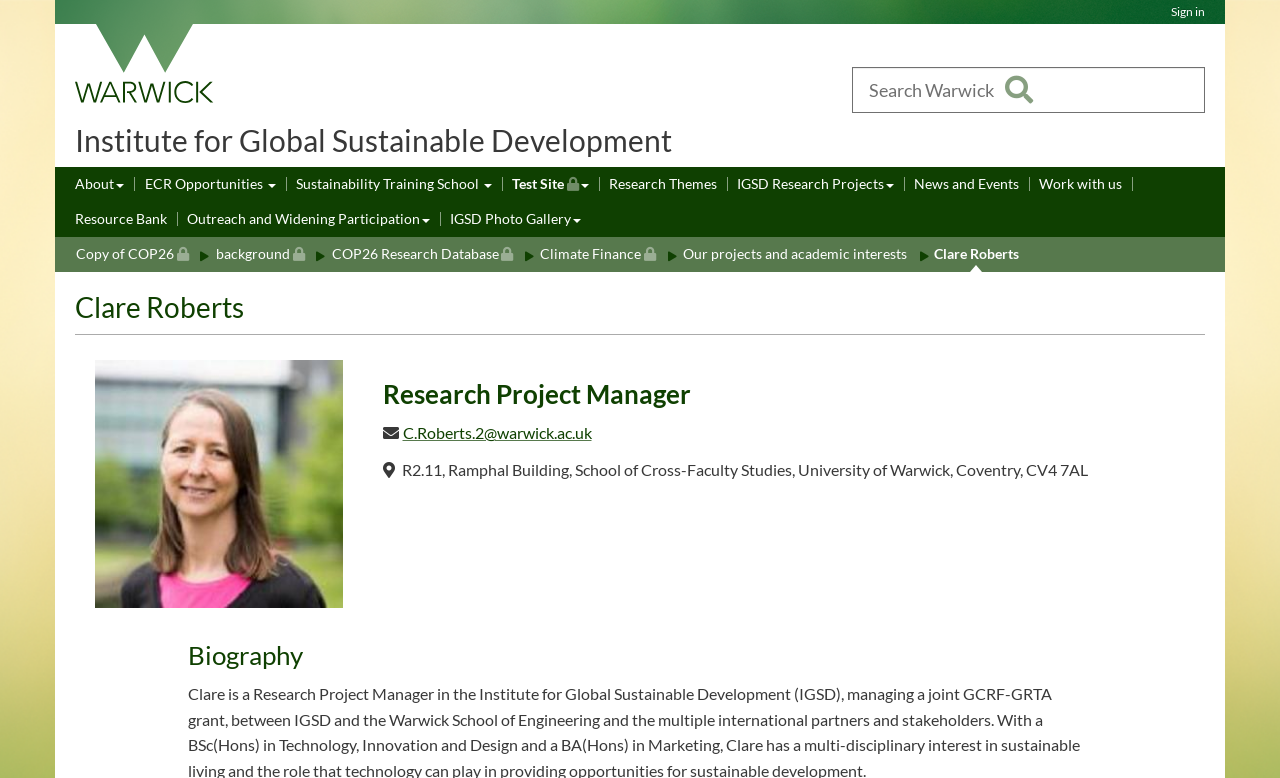Bounding box coordinates are specified in the format (top-left x, top-left y, bottom-right x, bottom-right y). All values are floating point numbers bounded between 0 and 1. Please provide the bounding box coordinate of the region this sentence describes: Sign in

[0.915, 0.005, 0.941, 0.024]